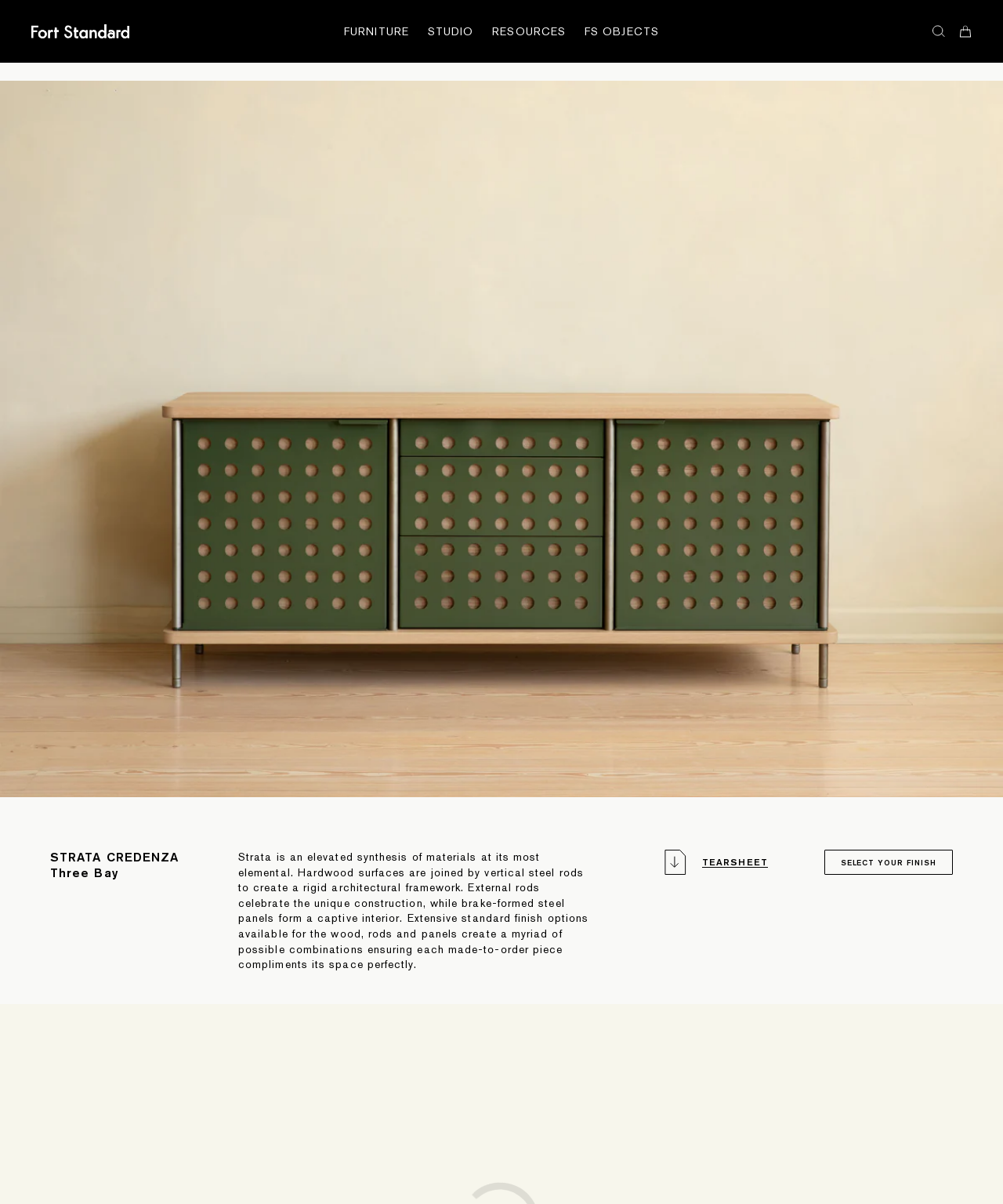What is the purpose of the external rods?
Provide a detailed and extensive answer to the question.

The description of the furniture piece states that 'External rods celebrate the unique construction.' This implies that the external rods are used to highlight or showcase the unique way in which the furniture piece is constructed.